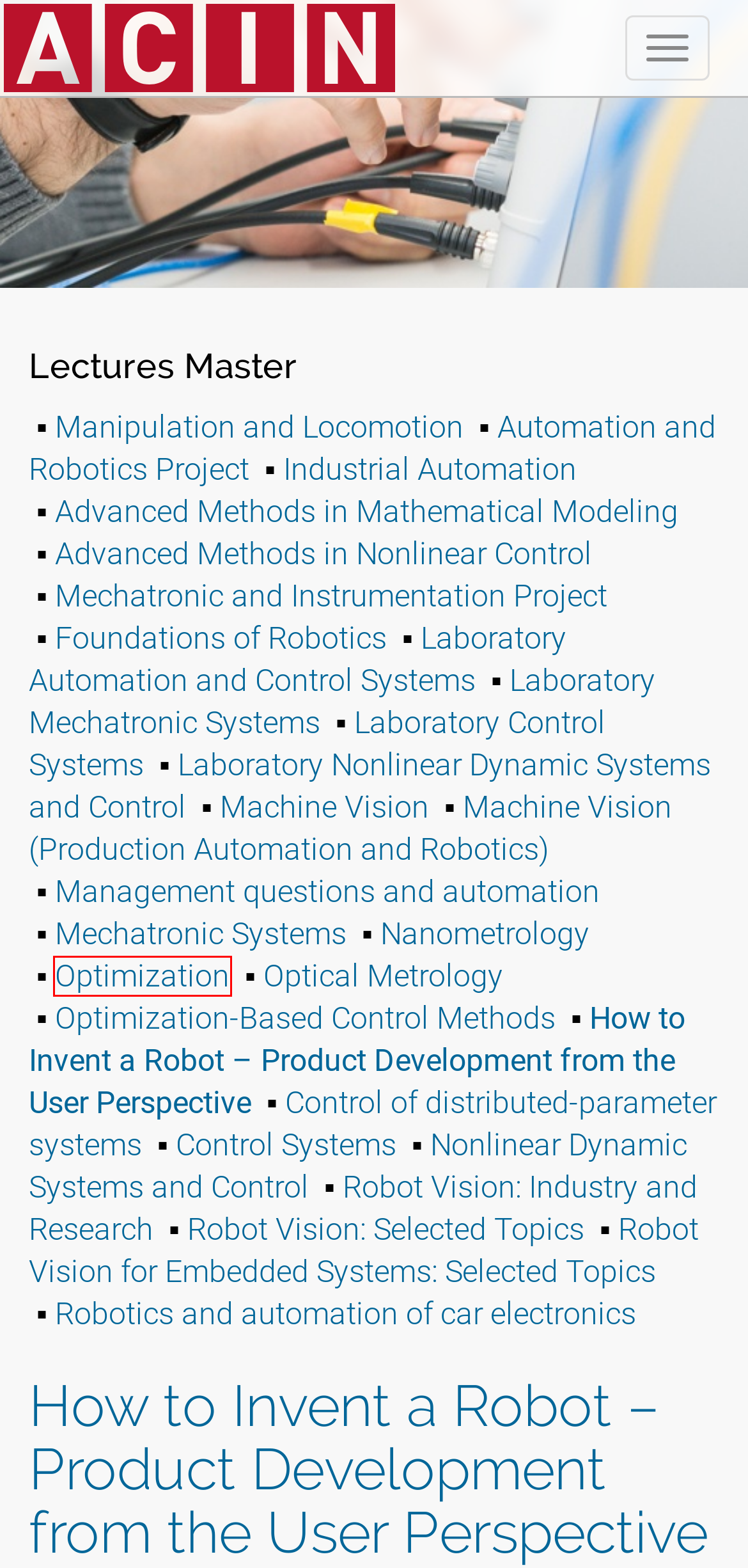Given a screenshot of a webpage with a red bounding box highlighting a UI element, determine which webpage description best matches the new webpage that appears after clicking the highlighted element. Here are the candidates:
A. Robot Vision: Selected Topics – Automation & Control Institute
B. Industrial Automation – Automation & Control Institute
C. Machine Vision (Production Automation and Robotics) – Automation & Control Institute
D. Mechatronic Systems – Automation & Control Institute
E. Manipulation and Locomotion – Automation & Control Institute
F. Nonlinear Dynamic Systems and Control – Automation & Control Institute
G. Optimization – Automation & Control Institute
H. Optimization-Based Control Methods – Automation & Control Institute

G